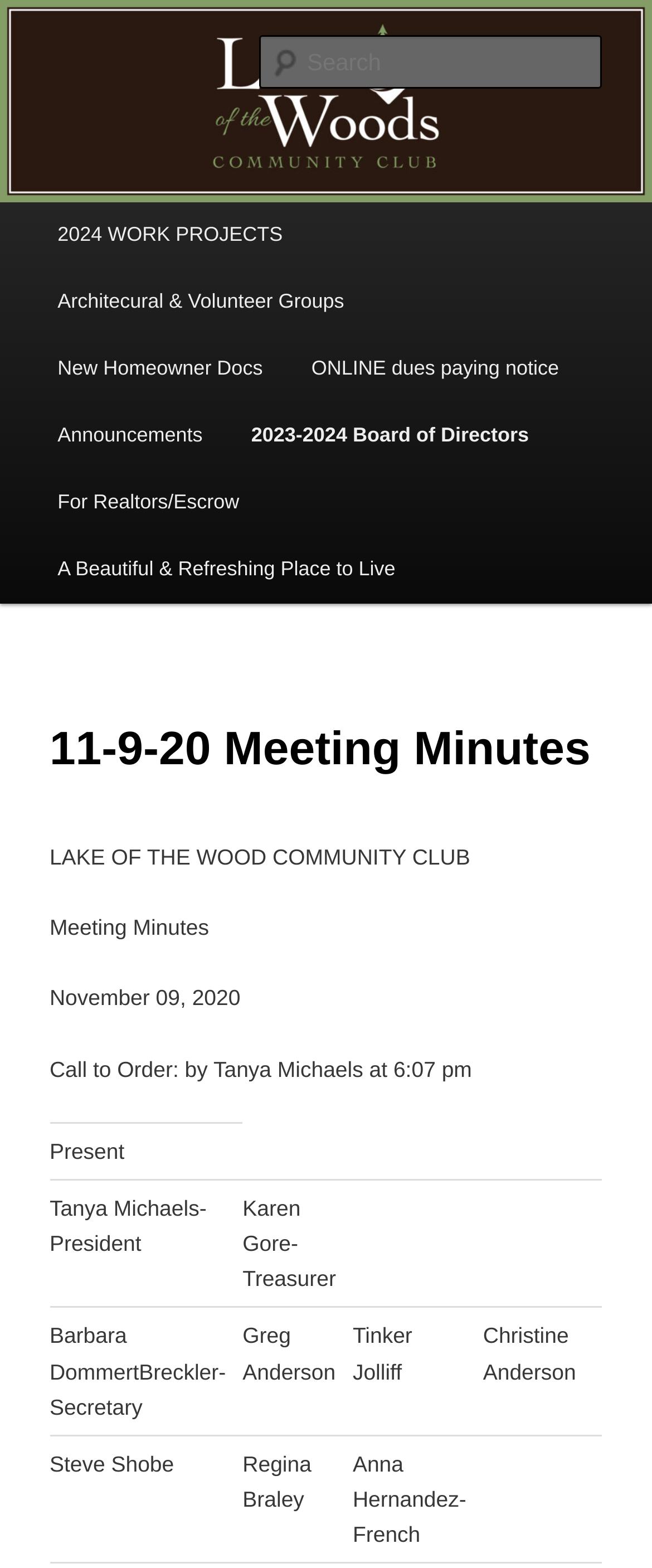Please answer the following question using a single word or phrase: 
What is the purpose of the search textbox?

To search the website